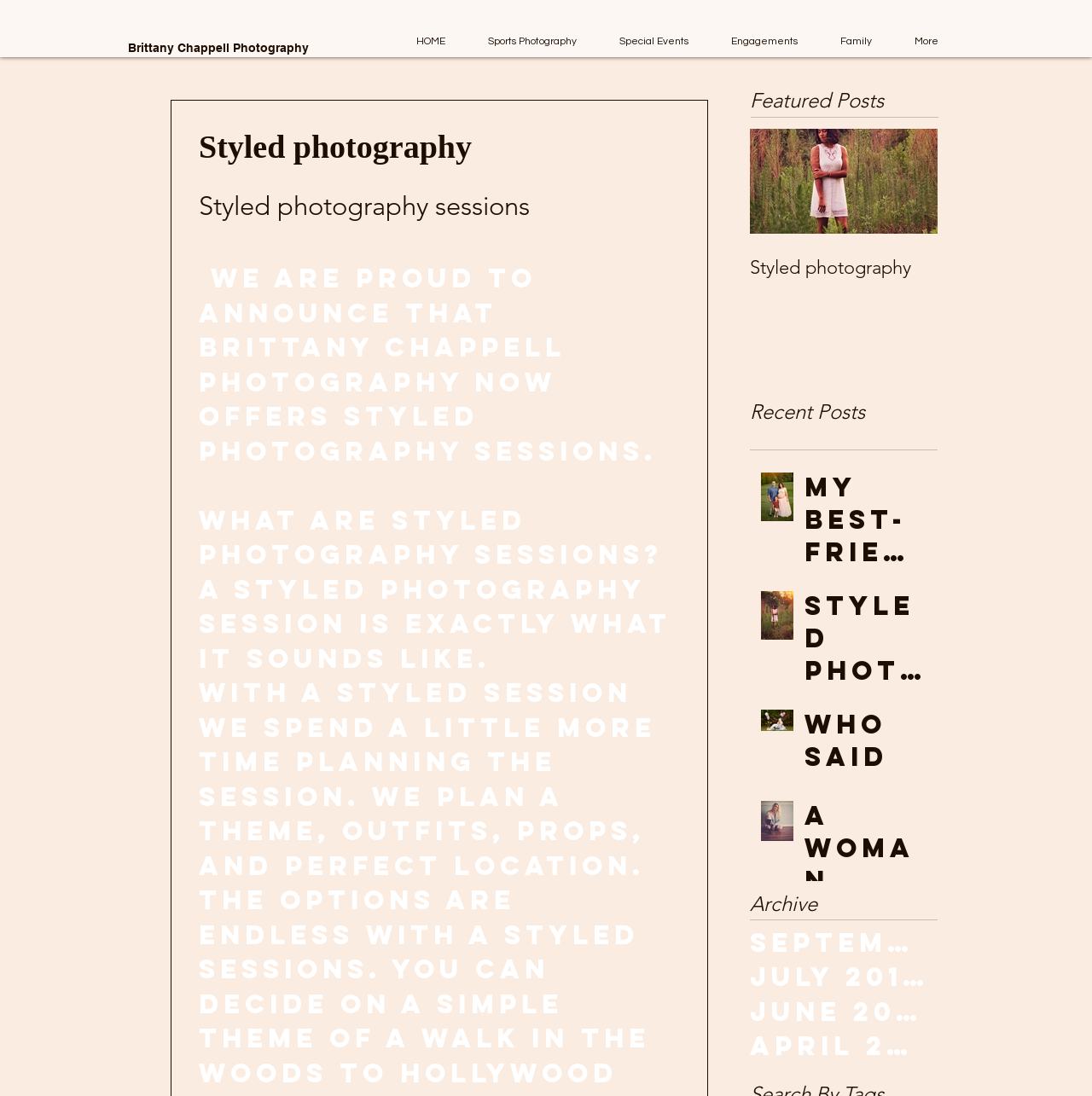Identify the bounding box coordinates of the area that should be clicked in order to complete the given instruction: "View Styled photography sessions". The bounding box coordinates should be four float numbers between 0 and 1, i.e., [left, top, right, bottom].

[0.182, 0.17, 0.623, 0.207]